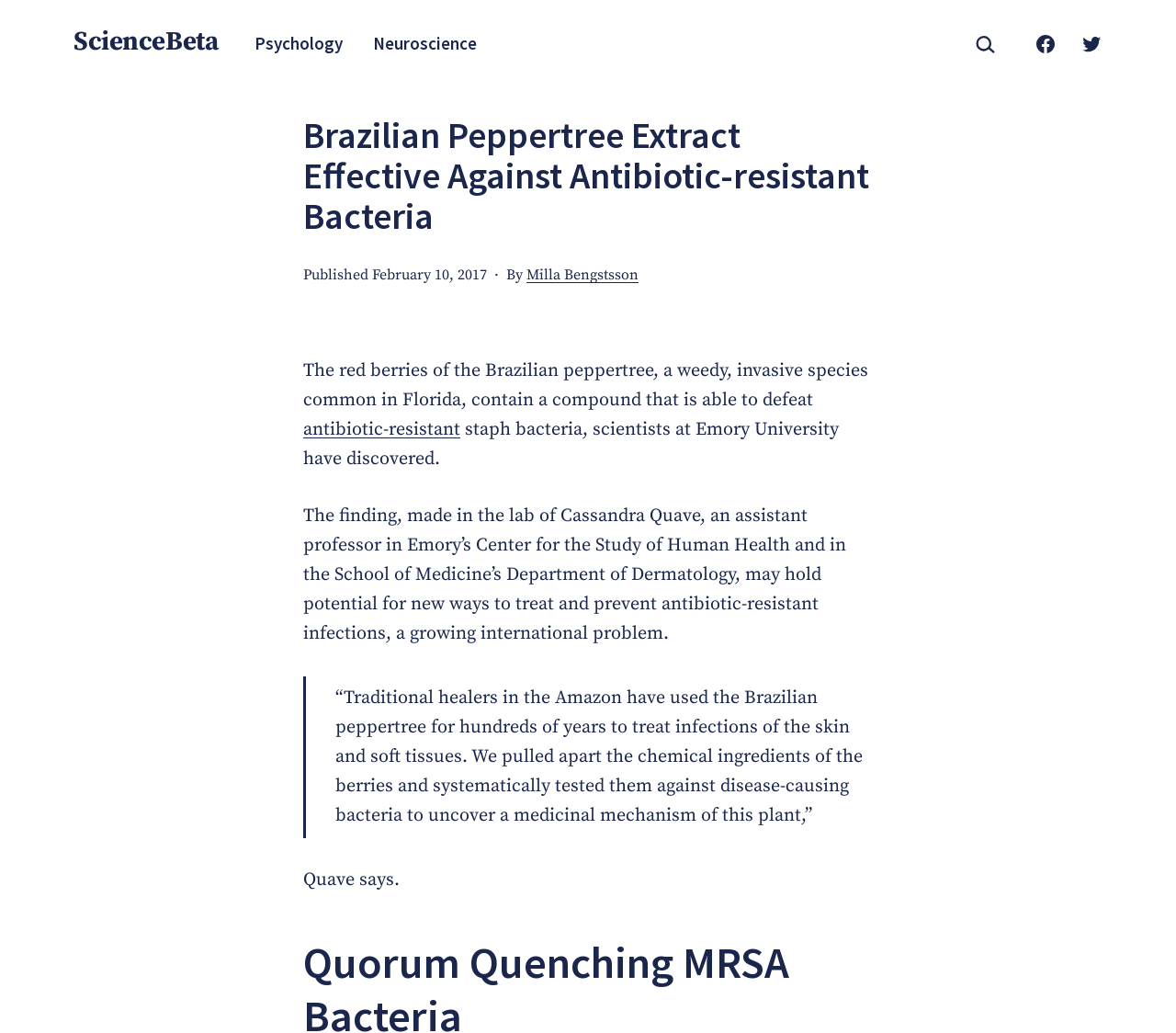Please find and report the bounding box coordinates of the element to click in order to perform the following action: "Go to the Neuroscience page". The coordinates should be expressed as four float numbers between 0 and 1, in the format [left, top, right, bottom].

[0.307, 0.021, 0.415, 0.064]